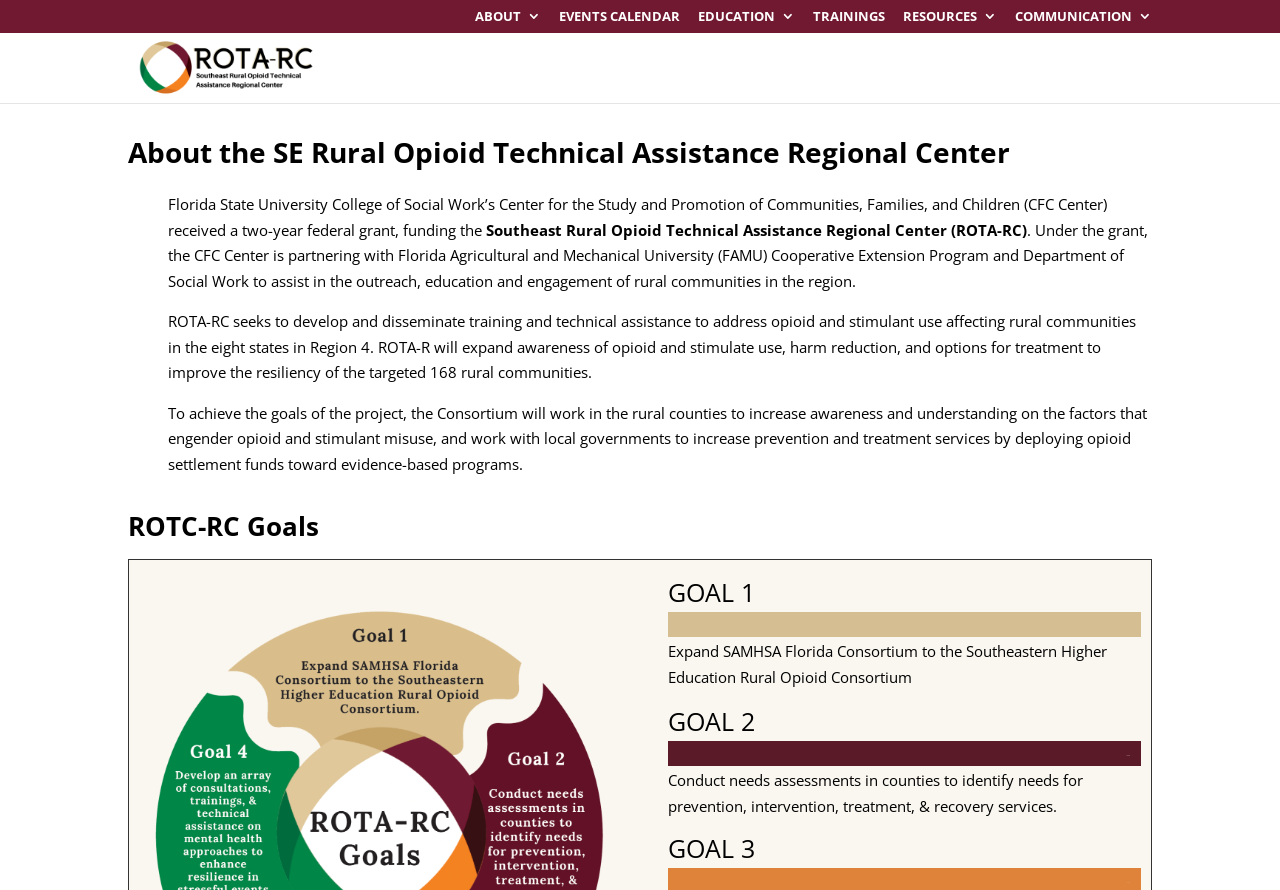Answer the following query concisely with a single word or phrase:
What is the partner of the CFC Center?

Florida Agricultural and Mechanical University